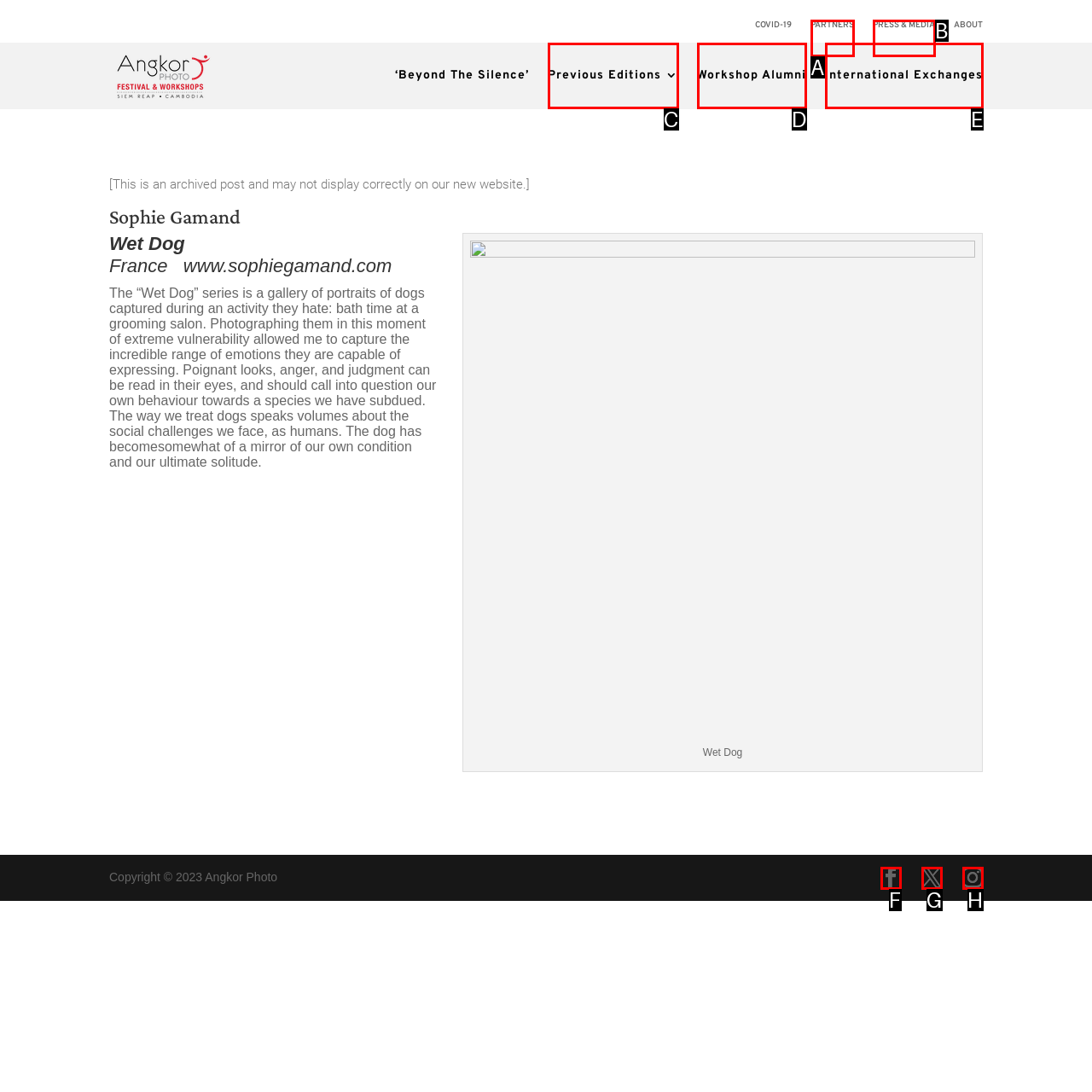Find the HTML element that matches the description provided: Workshop Alumni
Answer using the corresponding option letter.

D